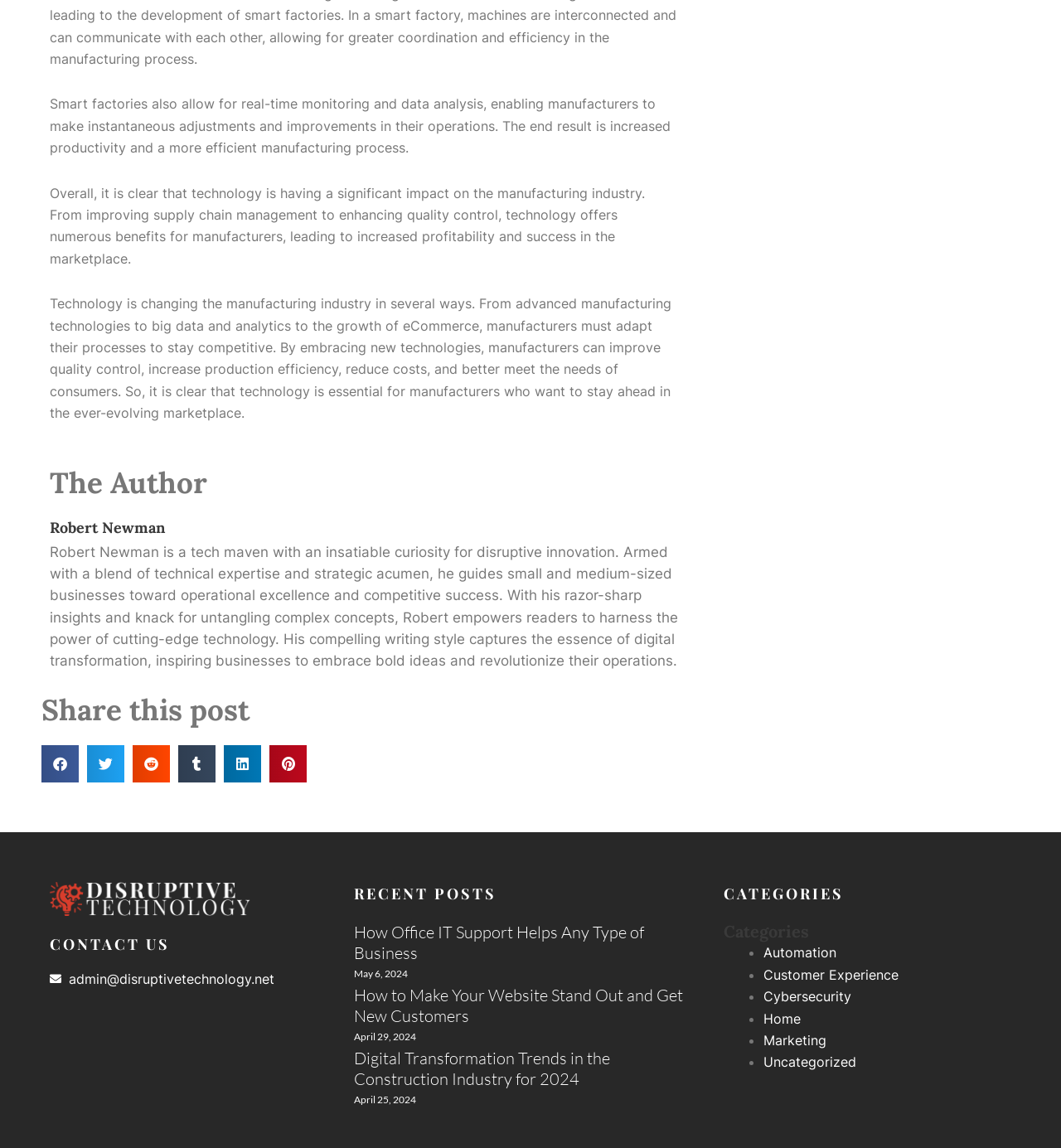Determine the bounding box coordinates of the region I should click to achieve the following instruction: "Share on facebook". Ensure the bounding box coordinates are four float numbers between 0 and 1, i.e., [left, top, right, bottom].

[0.039, 0.649, 0.074, 0.682]